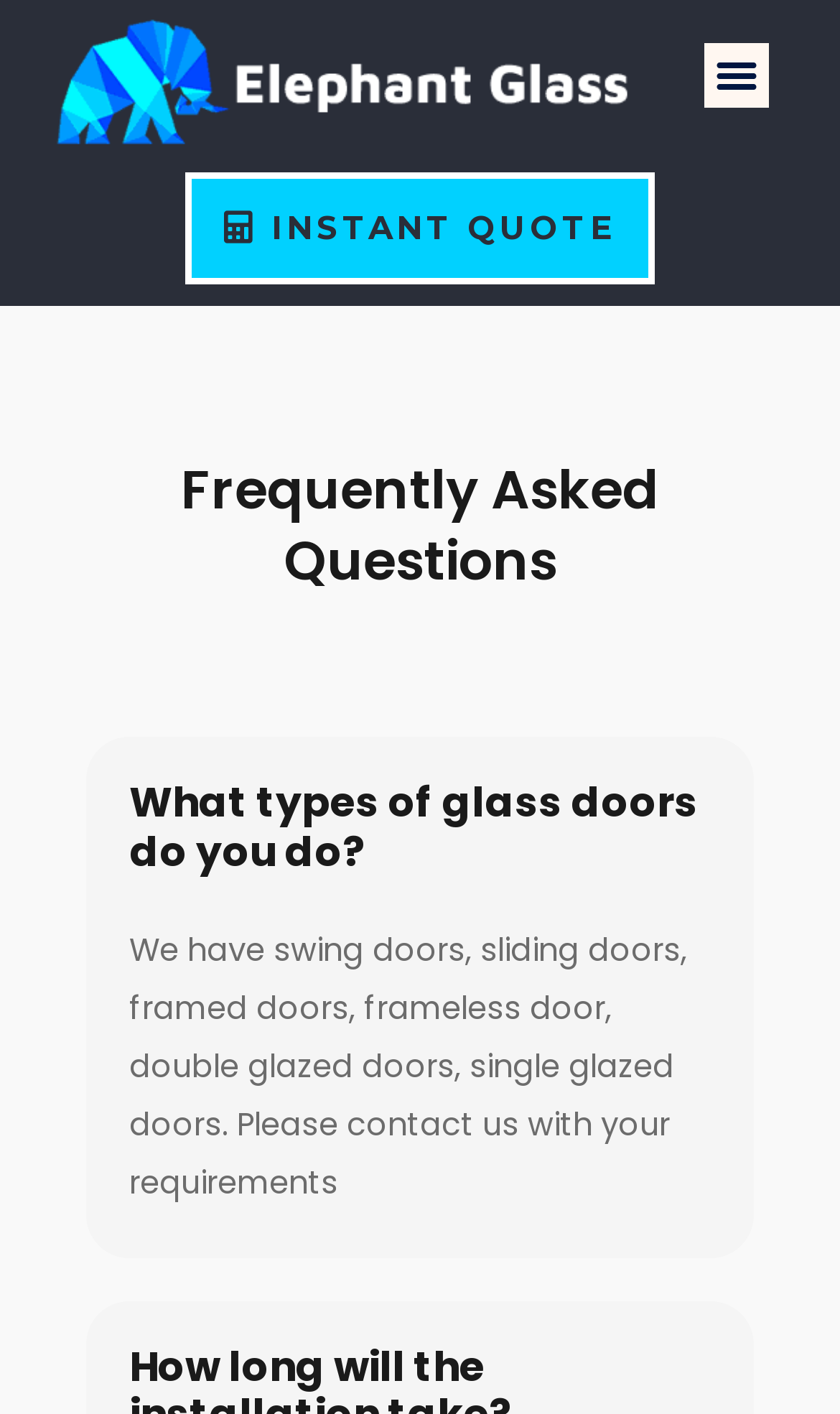Please answer the following question using a single word or phrase: 
What is the logo of the company?

Elephant Glass